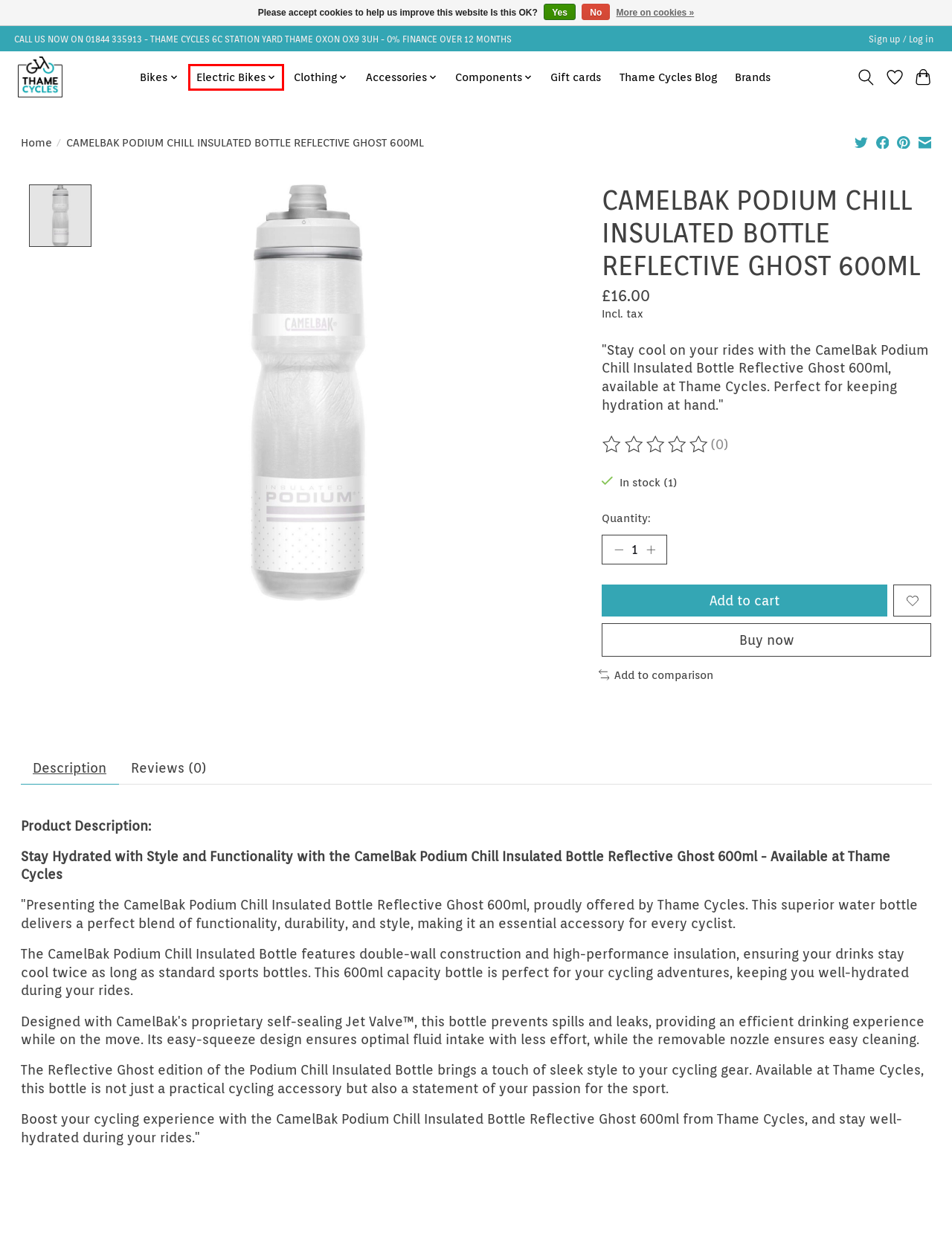You are given a screenshot depicting a webpage with a red bounding box around a UI element. Select the description that best corresponds to the new webpage after clicking the selected element. Here are the choices:
A. Clothing - Thame Cycles
B. Brands - Thame Cycles
C. Electric Bikes - Thame Cycles
D. Buy Tips  - Thame Cycles
E. Thame Cycles: Premium Road Bikes, E-Bikes, and Kids Bikes in One Shop - Thame Cycles
F. Login - Thame Cycles
G. Components - Thame Cycles
H. Bikes - Thame Cycles

C